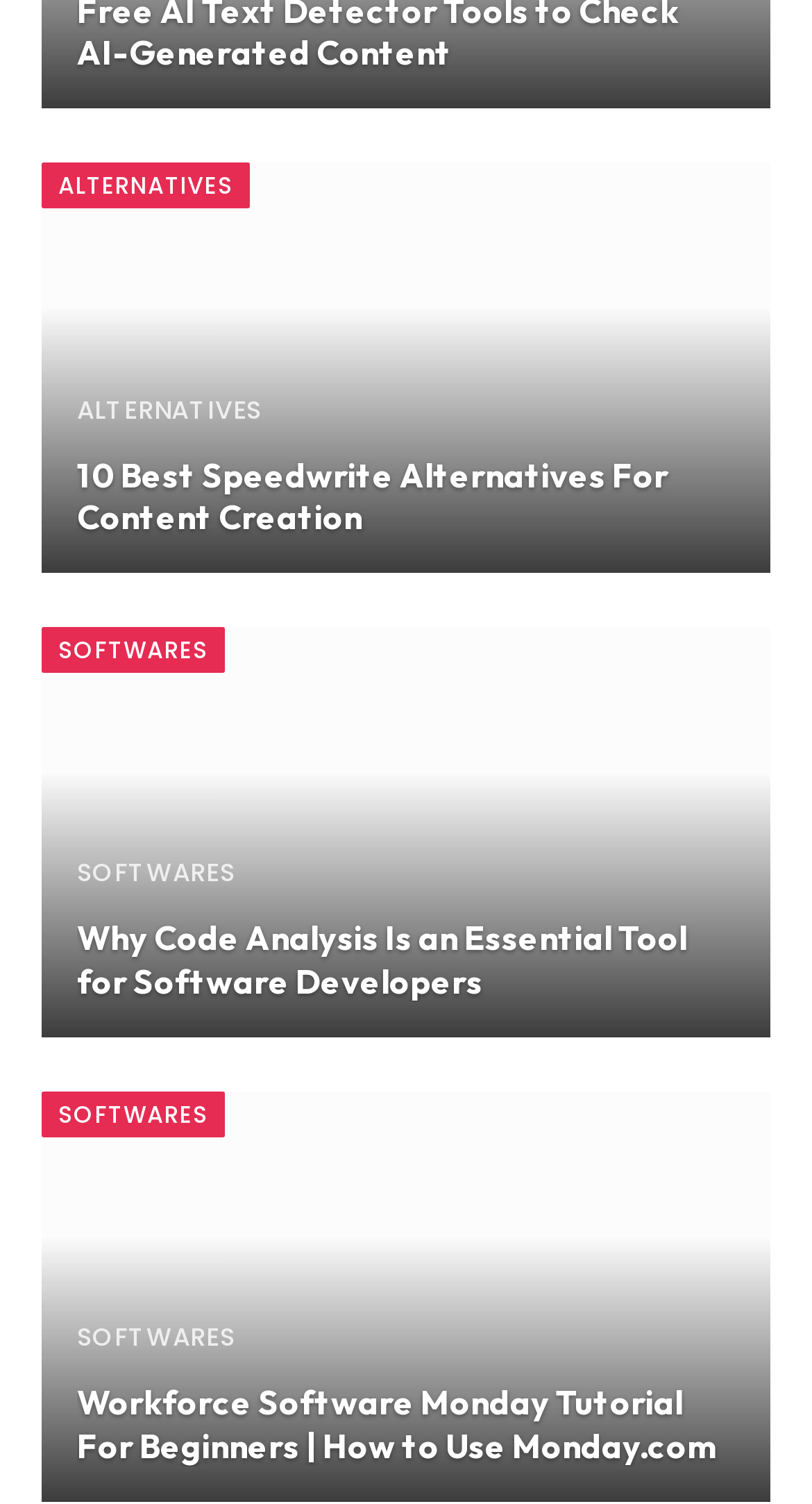Please find the bounding box coordinates (top-left x, top-left y, bottom-right x, bottom-right y) in the screenshot for the UI element described as follows: Matthew Pinsker

None